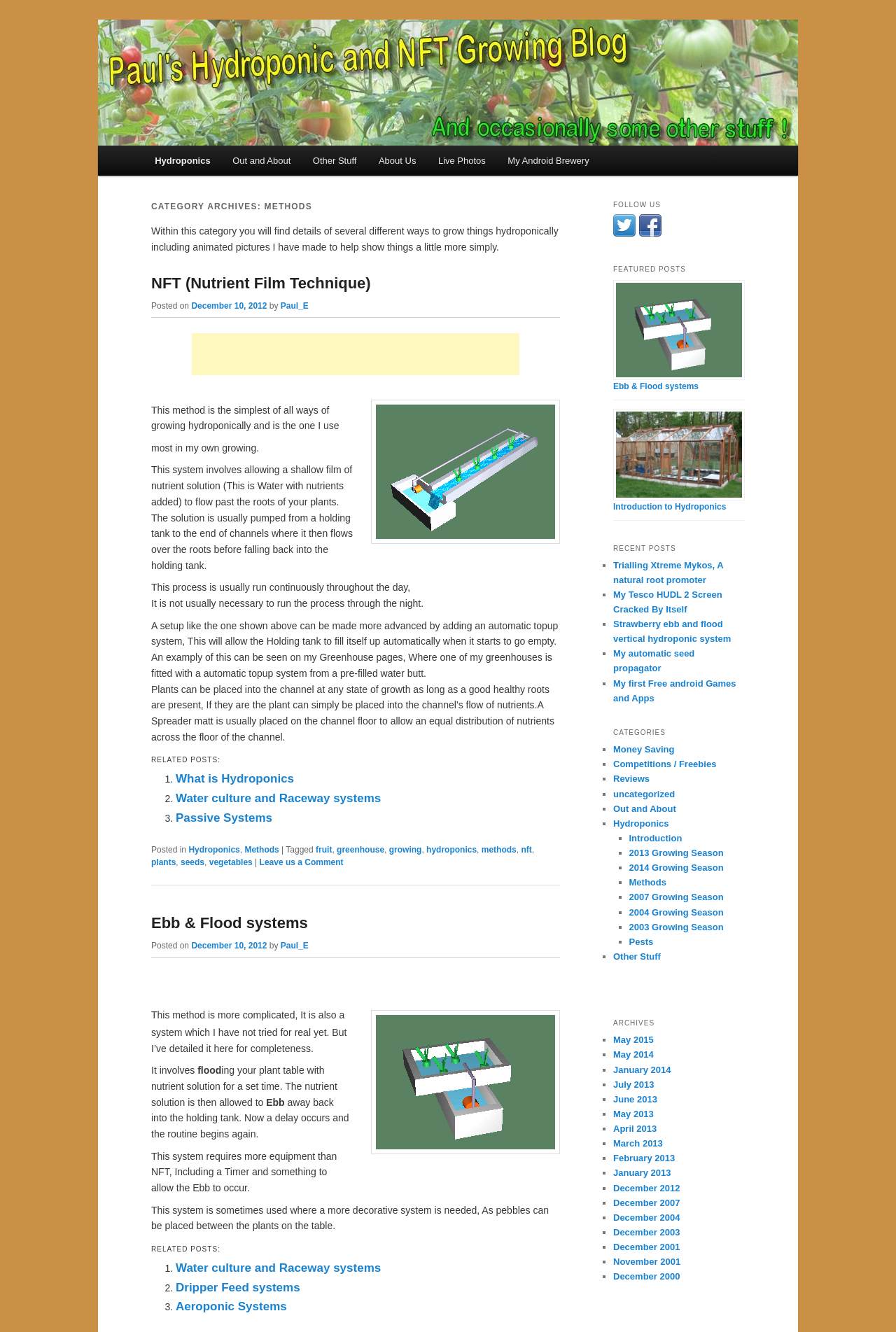What is the benefit of using an automatic topup system in hydroponics?
Refer to the image and respond with a one-word or short-phrase answer.

Convenience